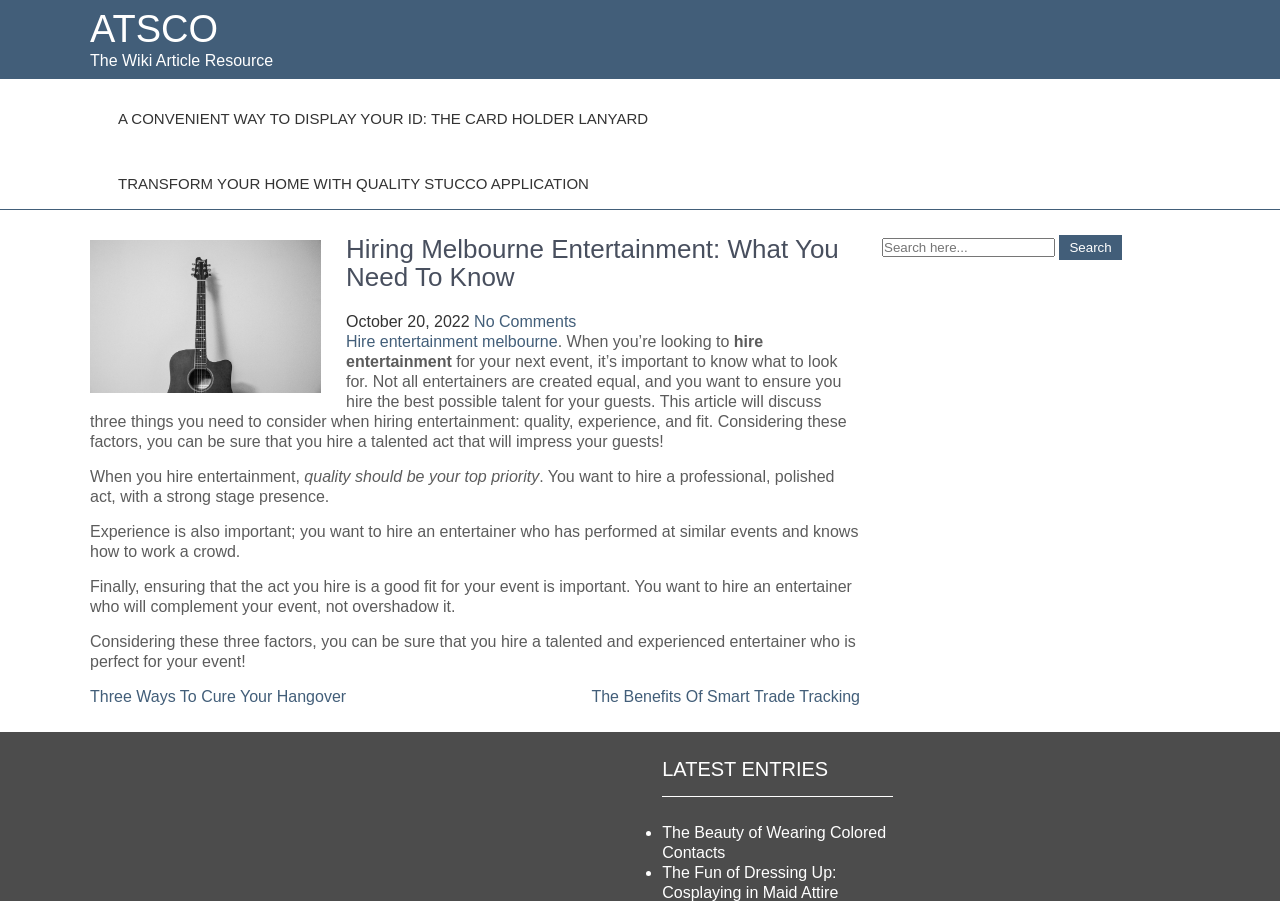What is the purpose of the search box?
Please answer the question with a single word or phrase, referencing the image.

To search the website